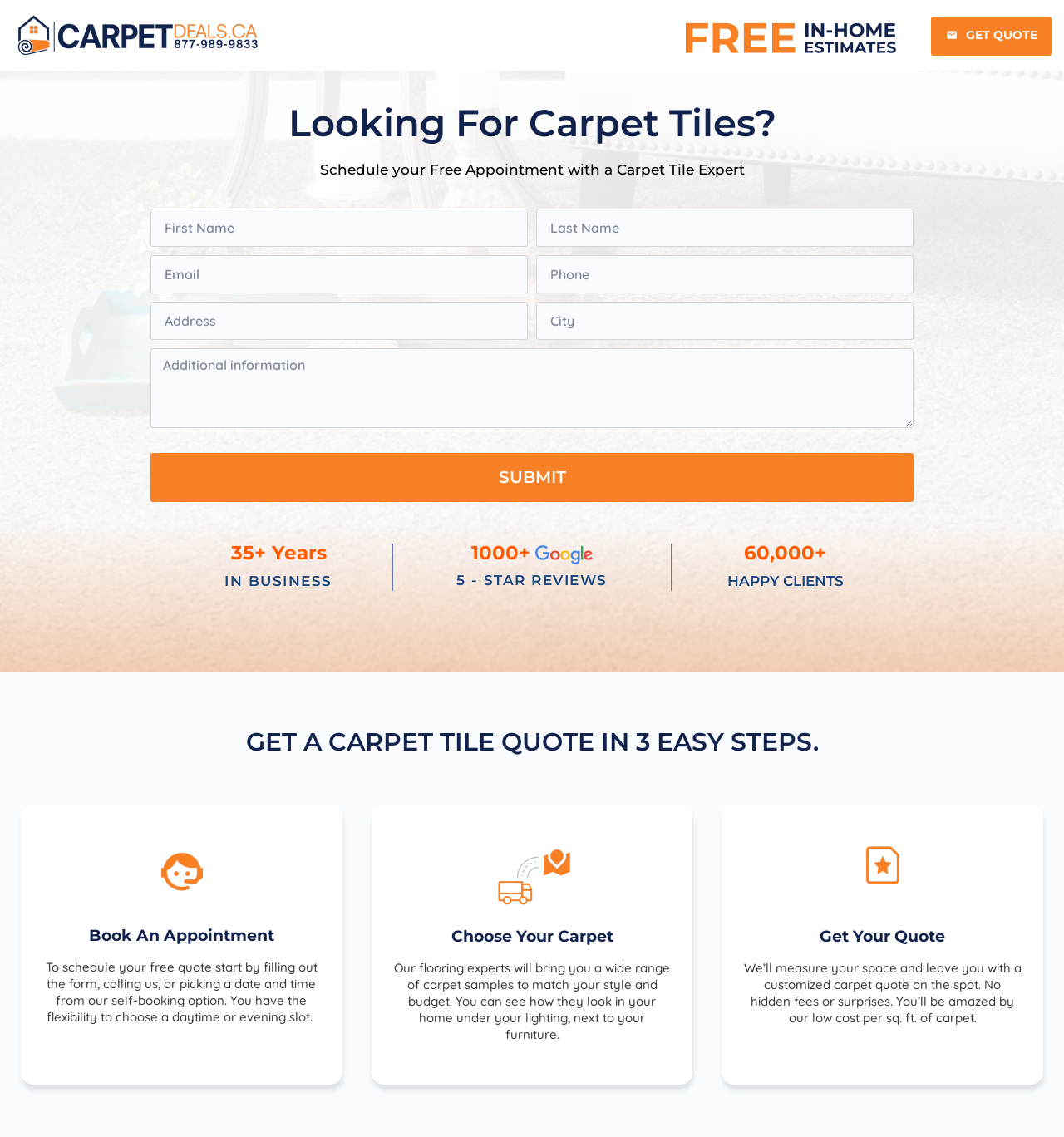Identify the title of the webpage and provide its text content.

Looking For Carpet Tiles?